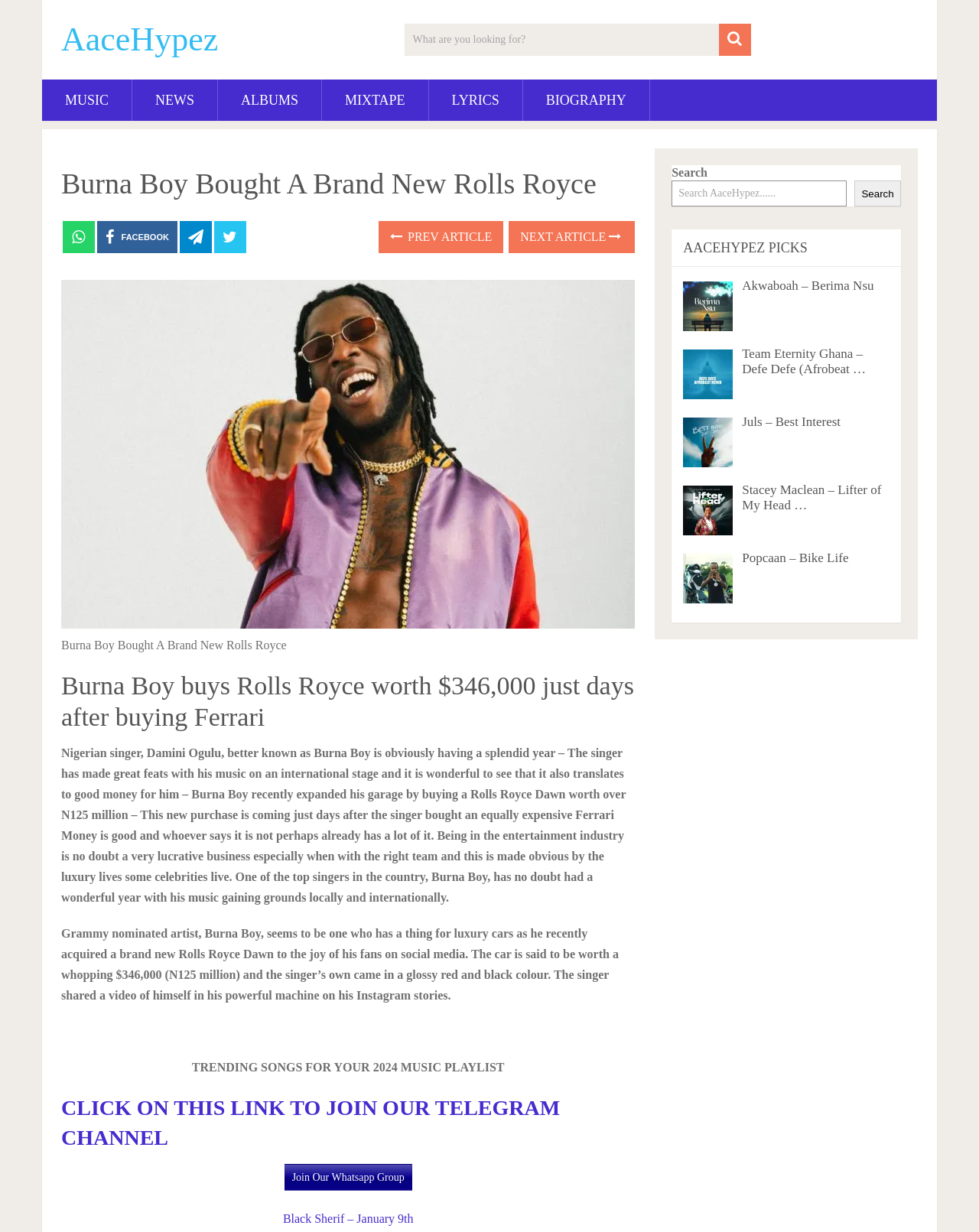Please identify the bounding box coordinates of the element that needs to be clicked to execute the following command: "Click on MUSIC". Provide the bounding box using four float numbers between 0 and 1, formatted as [left, top, right, bottom].

[0.043, 0.065, 0.134, 0.098]